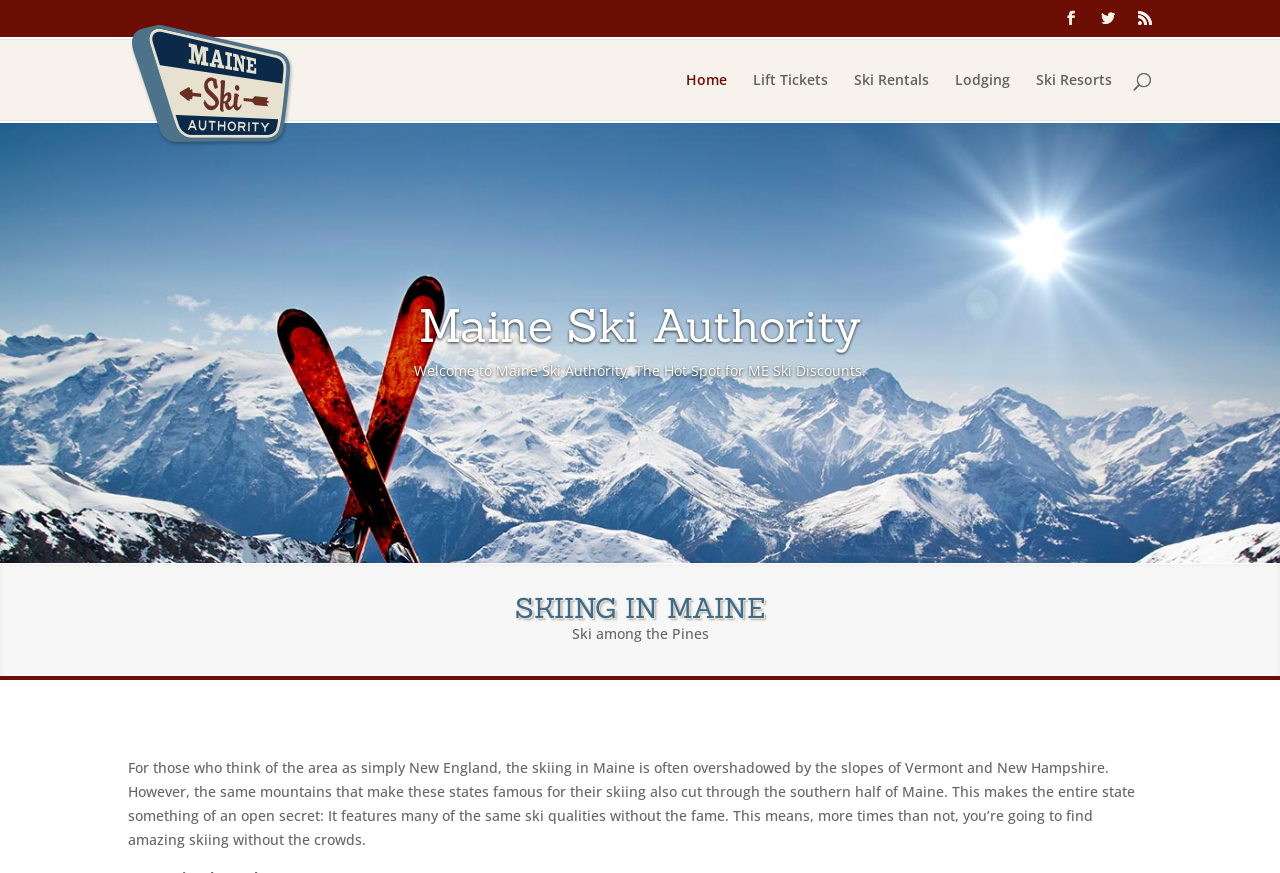Using the information from the screenshot, answer the following question thoroughly:
Is there a search function on the webpage?

I found a search box on the top of the webpage with a label 'Search for:', which indicates that users can search for something on the webpage.